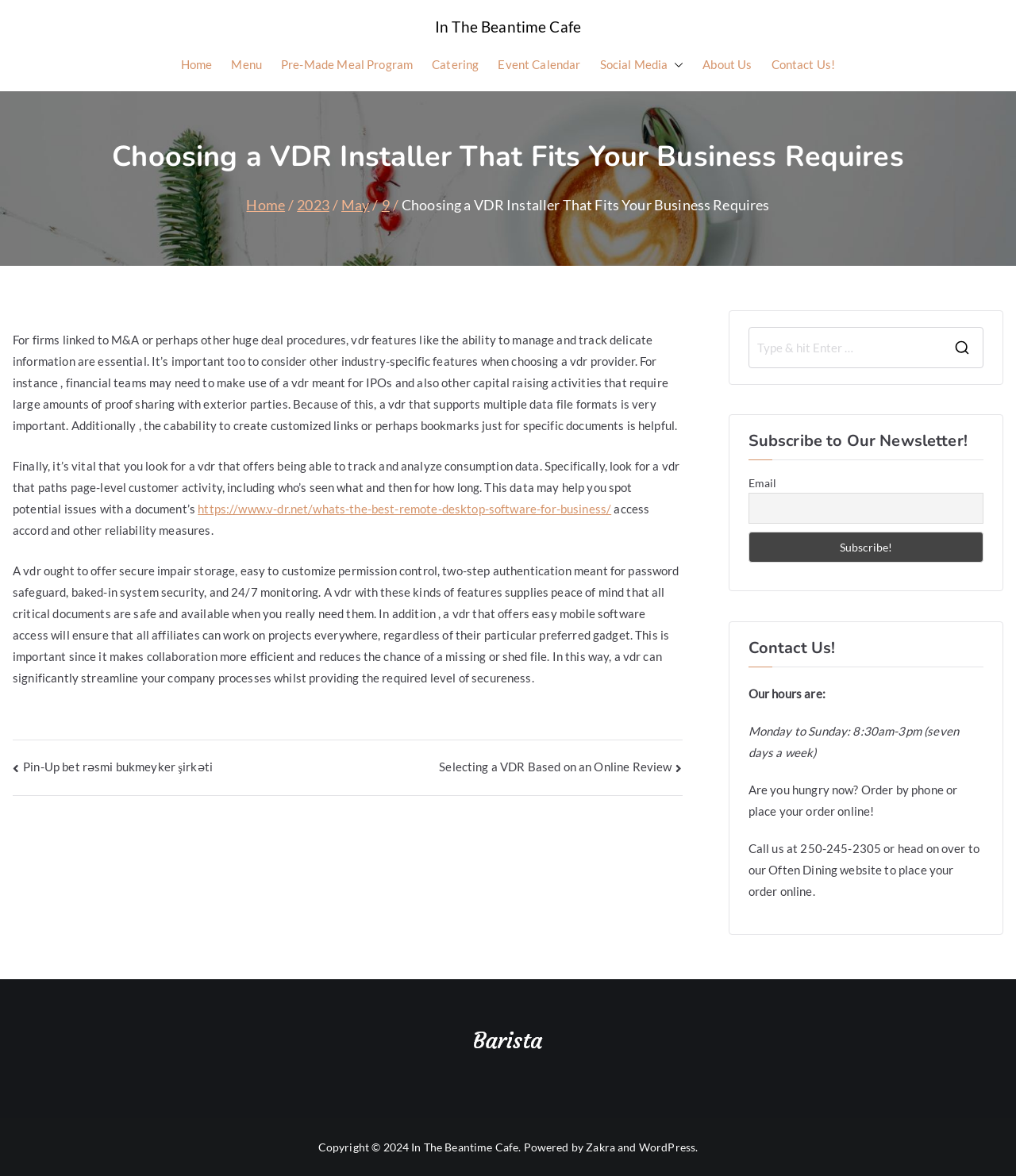Identify the bounding box of the HTML element described here: "In The Beantime Cafe". Provide the coordinates as four float numbers between 0 and 1: [left, top, right, bottom].

[0.405, 0.97, 0.51, 0.981]